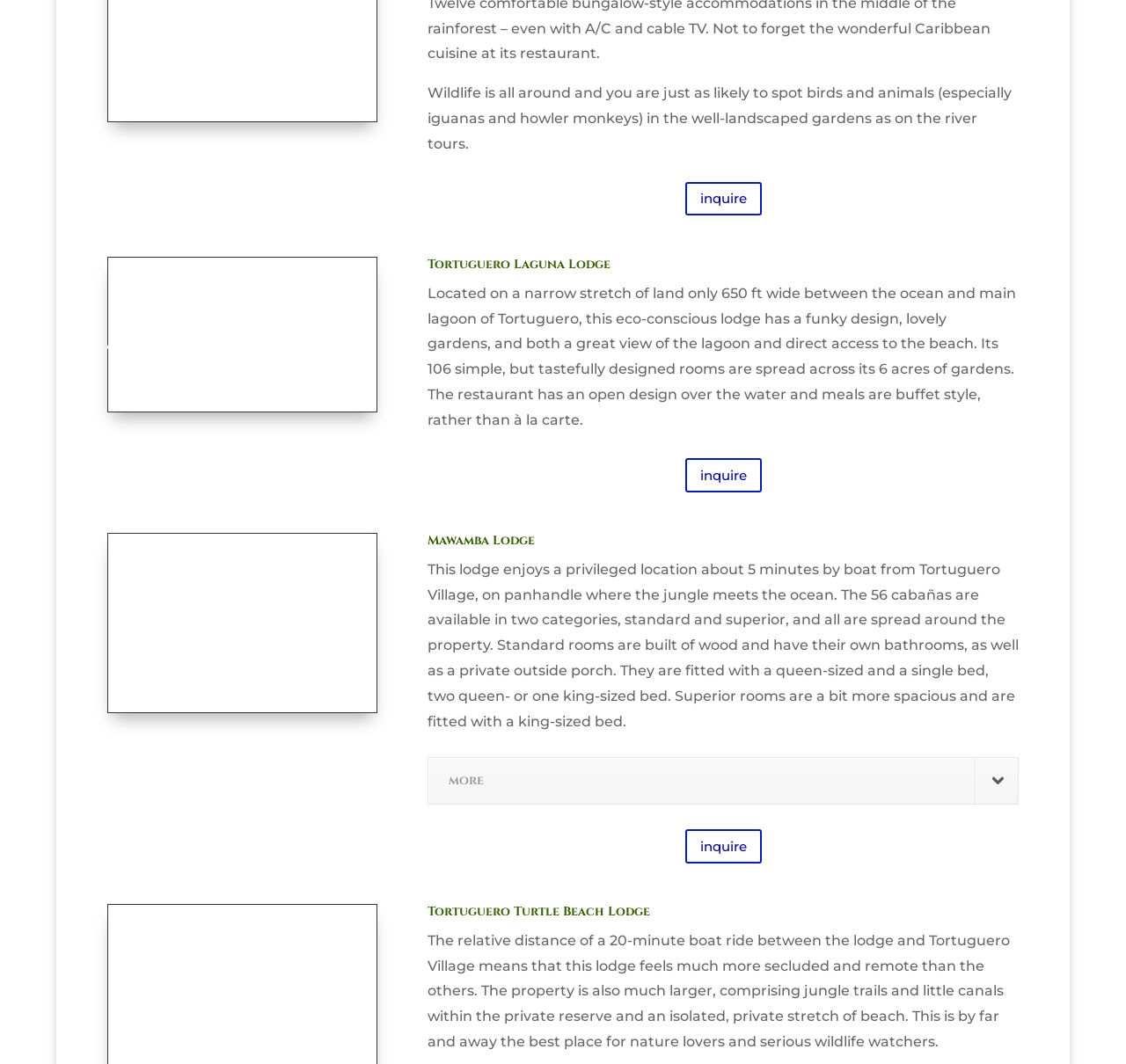Could you provide the bounding box coordinates for the portion of the screen to click to complete this instruction: "Explore 'Laguna lodge souvernir shop'"?

[0.096, 0.374, 0.335, 0.39]